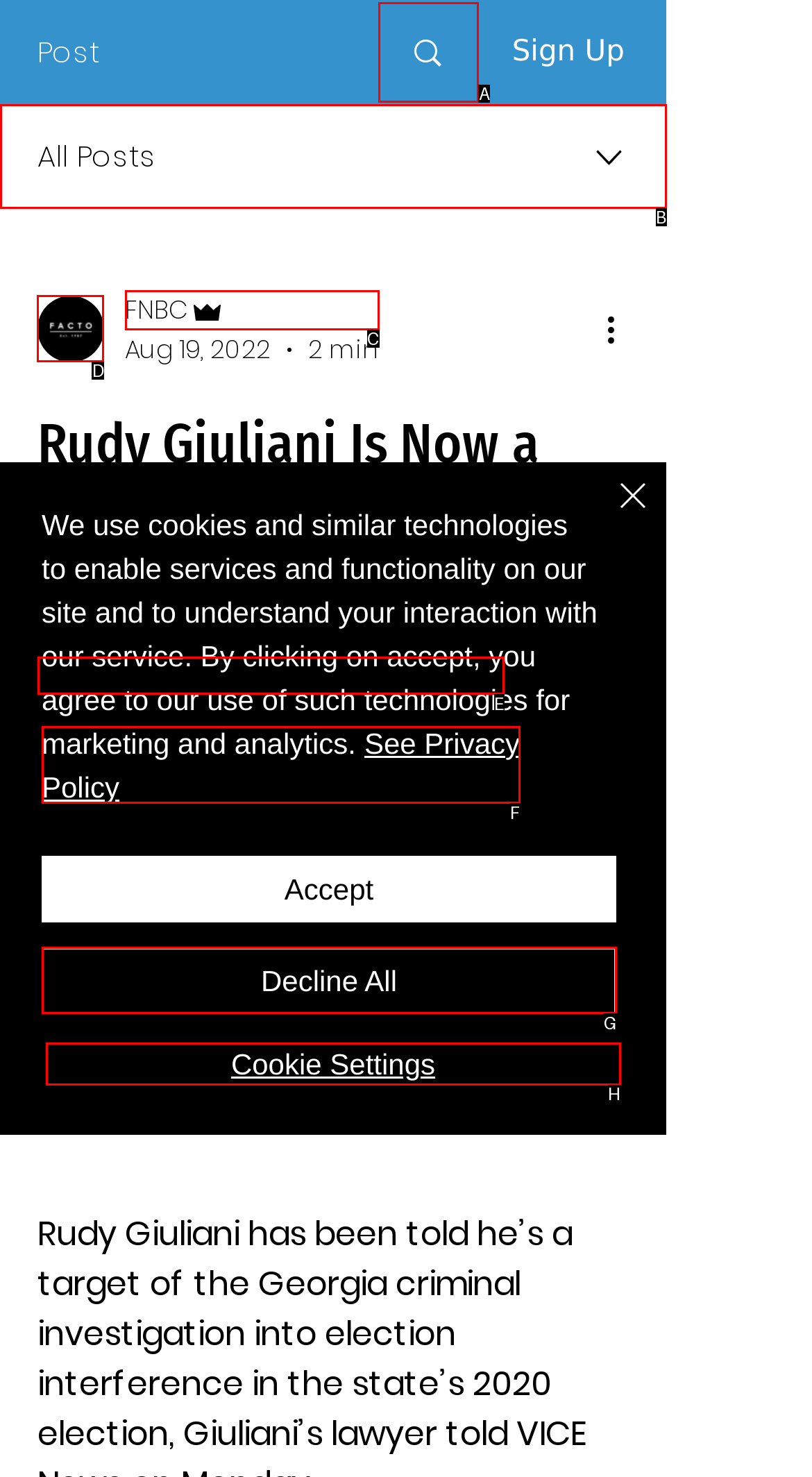Choose the HTML element that should be clicked to achieve this task: View the writer's picture
Respond with the letter of the correct choice.

D